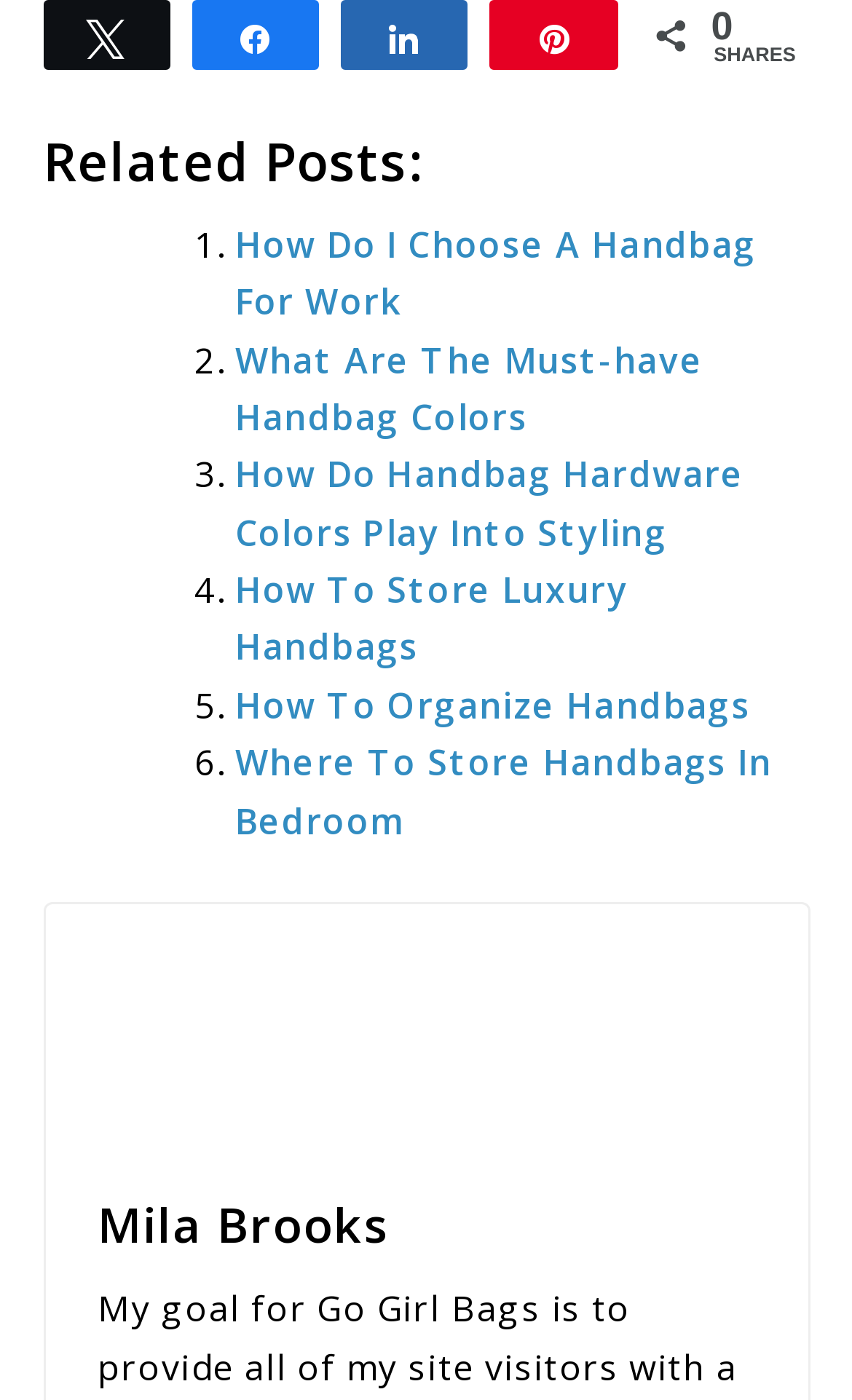Locate the bounding box coordinates of the area you need to click to fulfill this instruction: 'Read 'How Do I Choose A Handbag For Work''. The coordinates must be in the form of four float numbers ranging from 0 to 1: [left, top, right, bottom].

[0.276, 0.157, 0.889, 0.233]